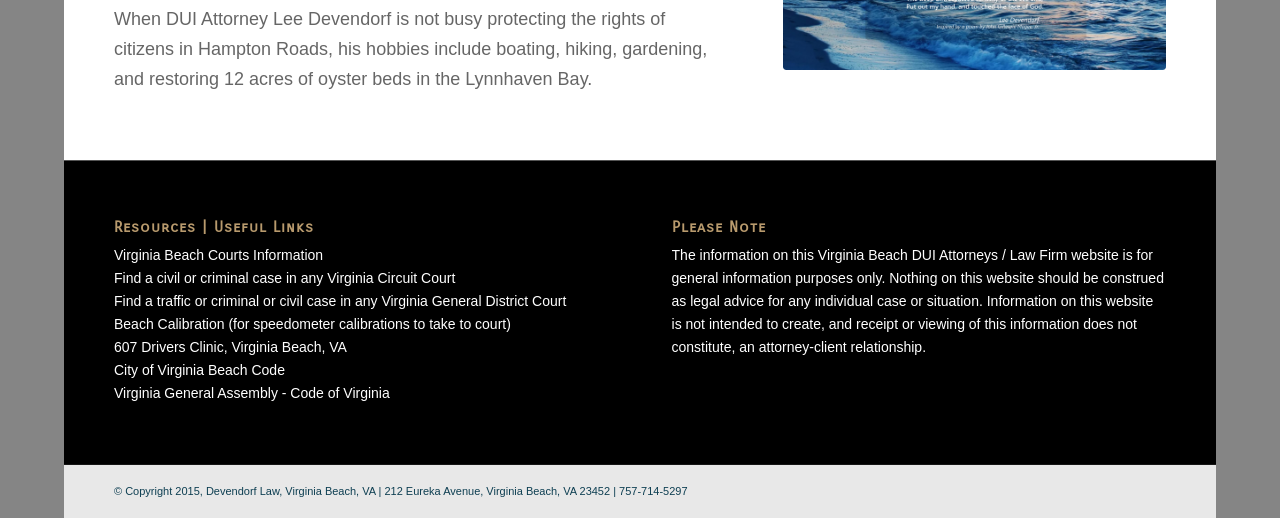Please reply to the following question with a single word or a short phrase:
What is the hobby of DUI Attorney Lee Devendorf?

boating